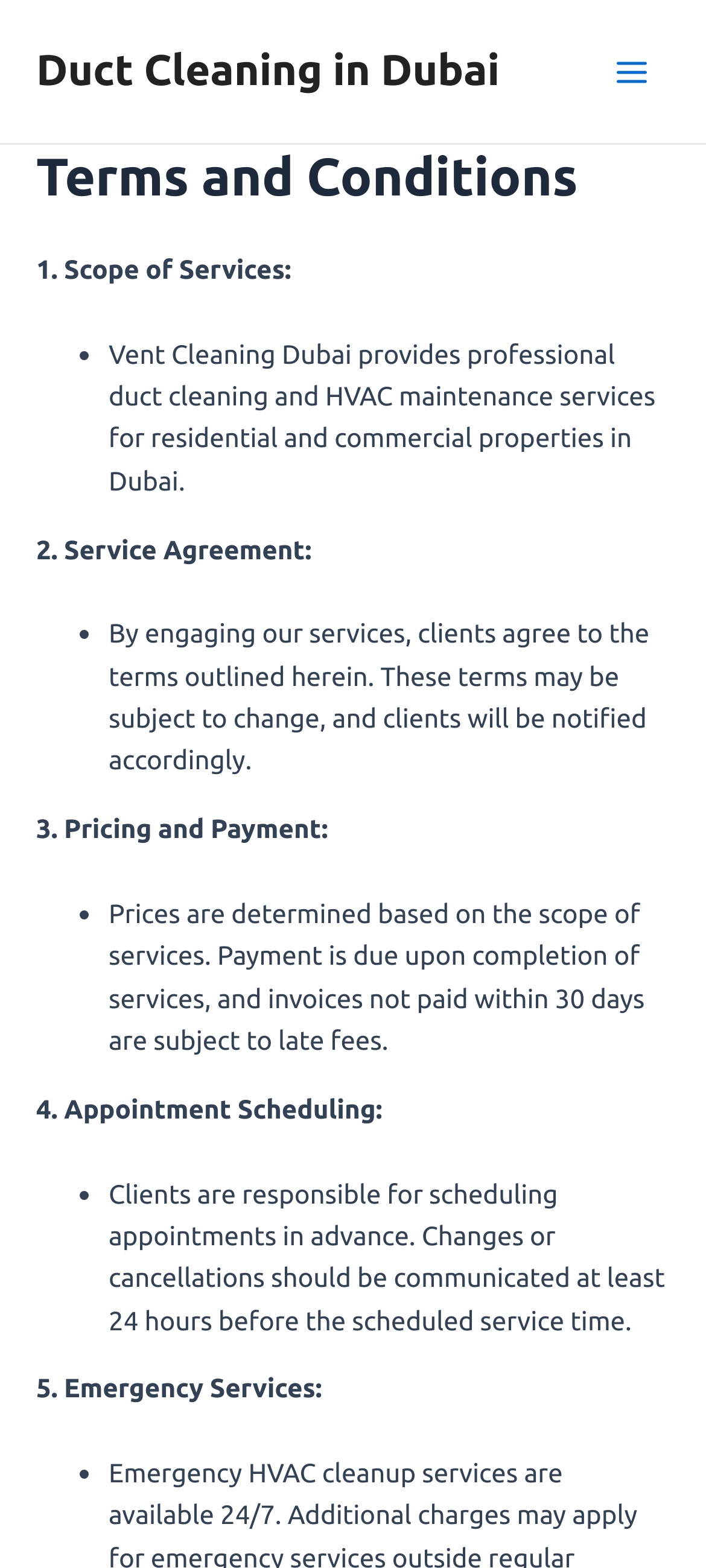Predict the bounding box of the UI element based on this description: "Main Menu".

[0.841, 0.021, 0.949, 0.07]